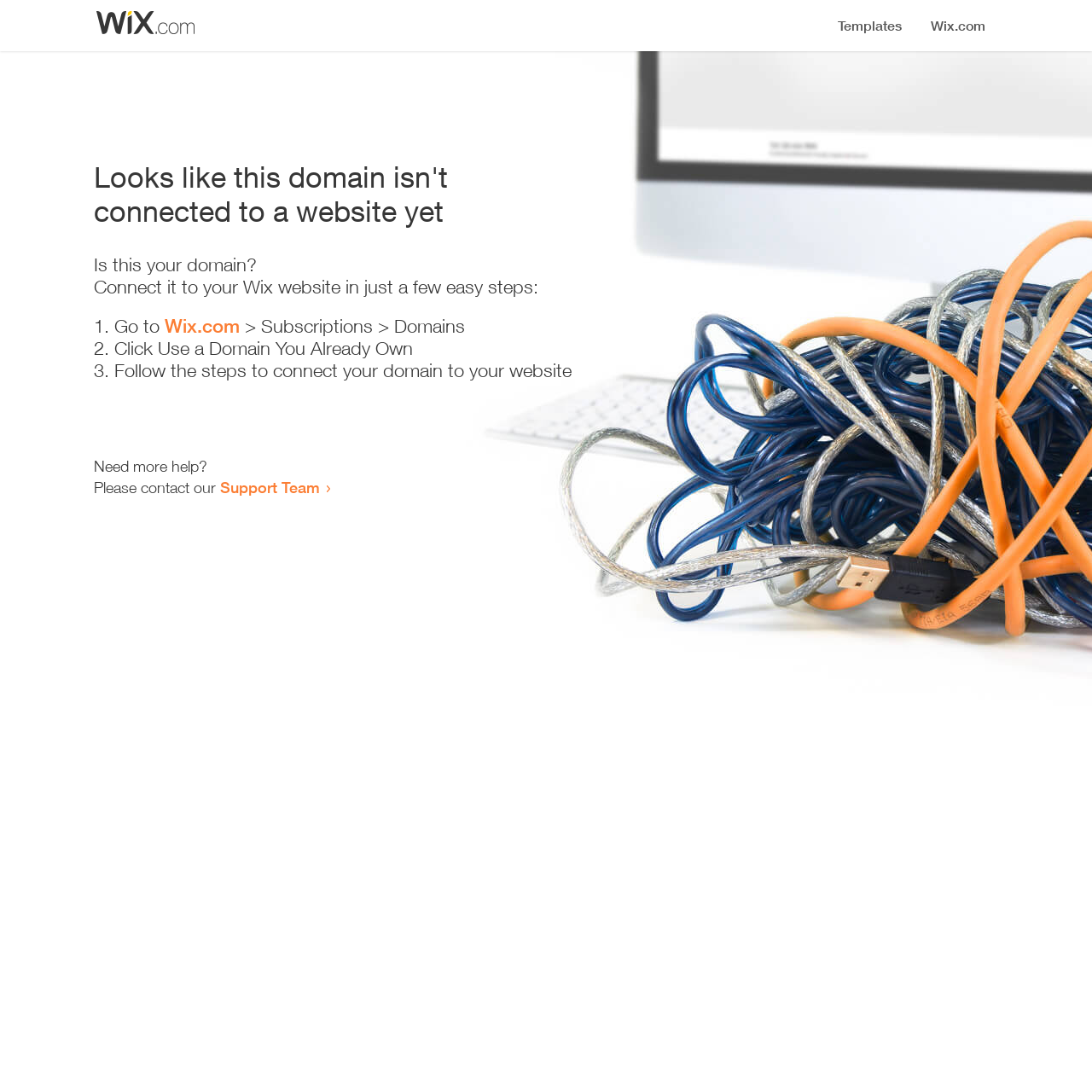Extract the bounding box coordinates of the UI element described by: "CLIENTS". The coordinates should include four float numbers ranging from 0 to 1, e.g., [left, top, right, bottom].

None